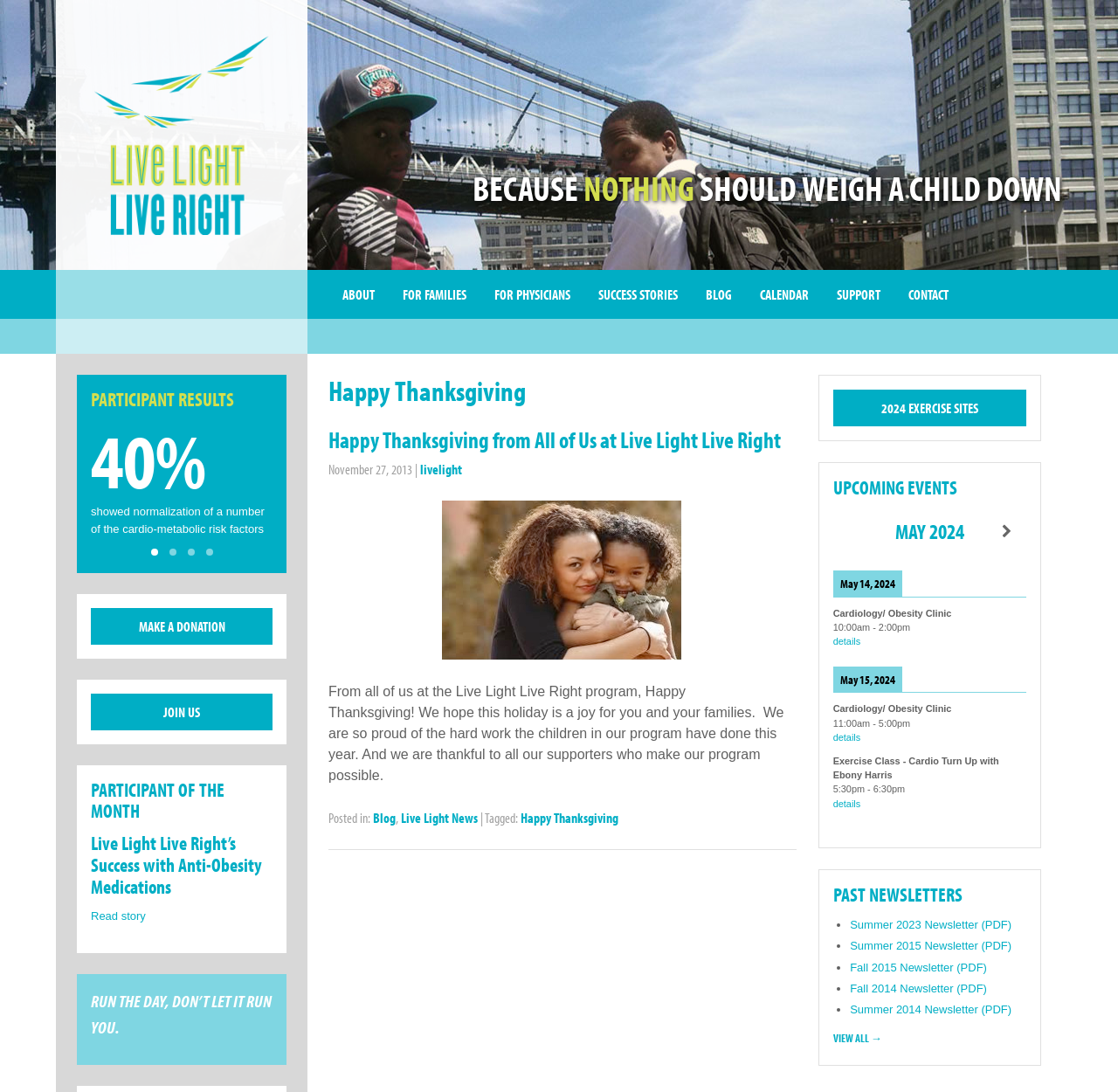Please identify the bounding box coordinates of where to click in order to follow the instruction: "View the 'UPCOMING EVENTS' section".

[0.745, 0.437, 0.918, 0.457]